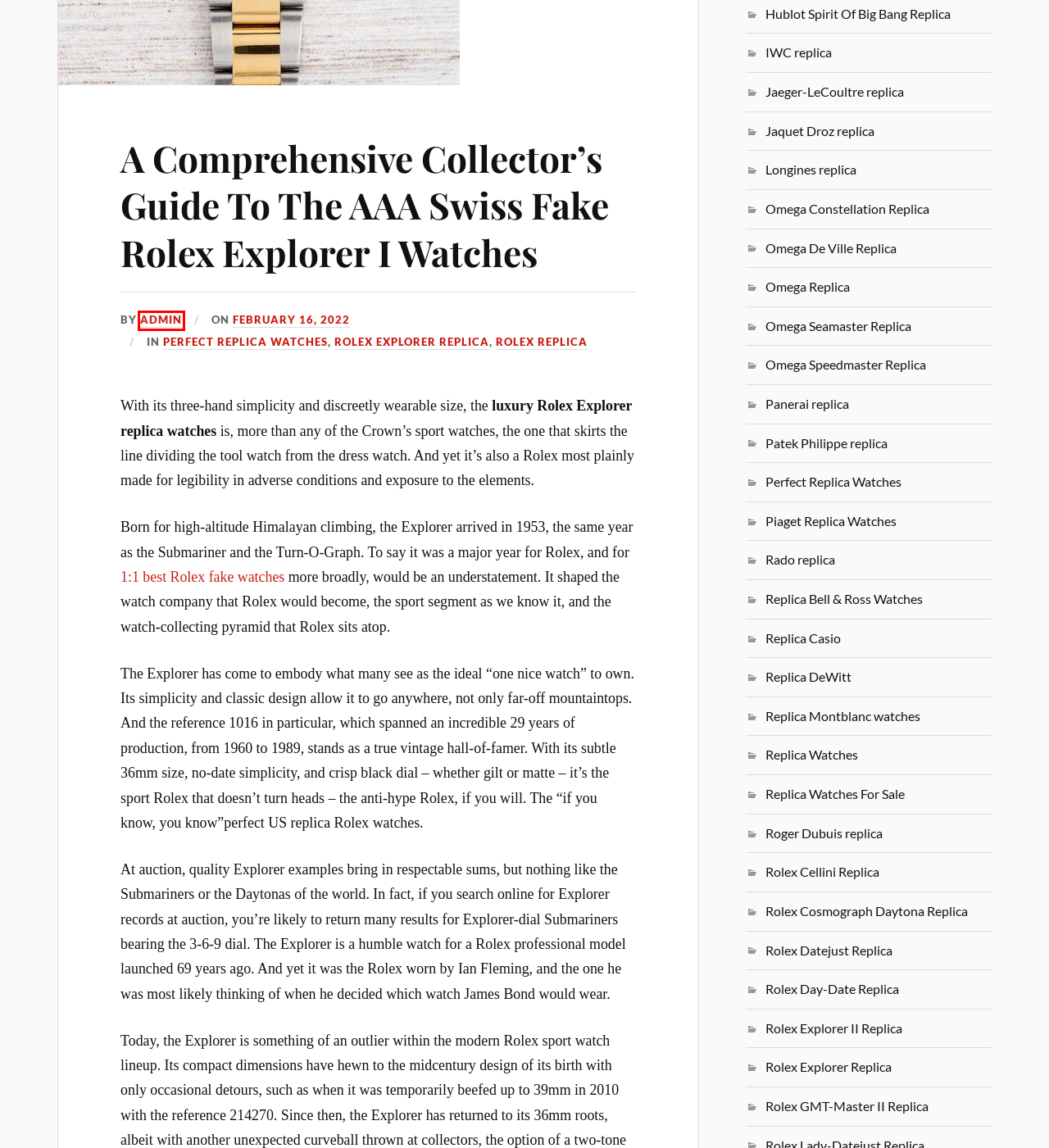You have a screenshot of a webpage with a red bounding box around an element. Select the webpage description that best matches the new webpage after clicking the element within the red bounding box. Here are the descriptions:
A. Panerai replica - Replica Men's Watches For Sale
B. Omega Speedmaster Replica - Replica Men's Watches For Sale
C. admin - Replica Men's Watches For Sale
D. Perfect Replica Watches - Replica Men's Watches For Sale
E. Omega De Ville Replica - Replica Men's Watches For Sale
F. Rolex Explorer II Replica - Replica Men's Watches For Sale
G. Rolex GMT-Master II Replica - Replica Men's Watches For Sale
H. IWC replica - Replica Men's Watches For Sale

C